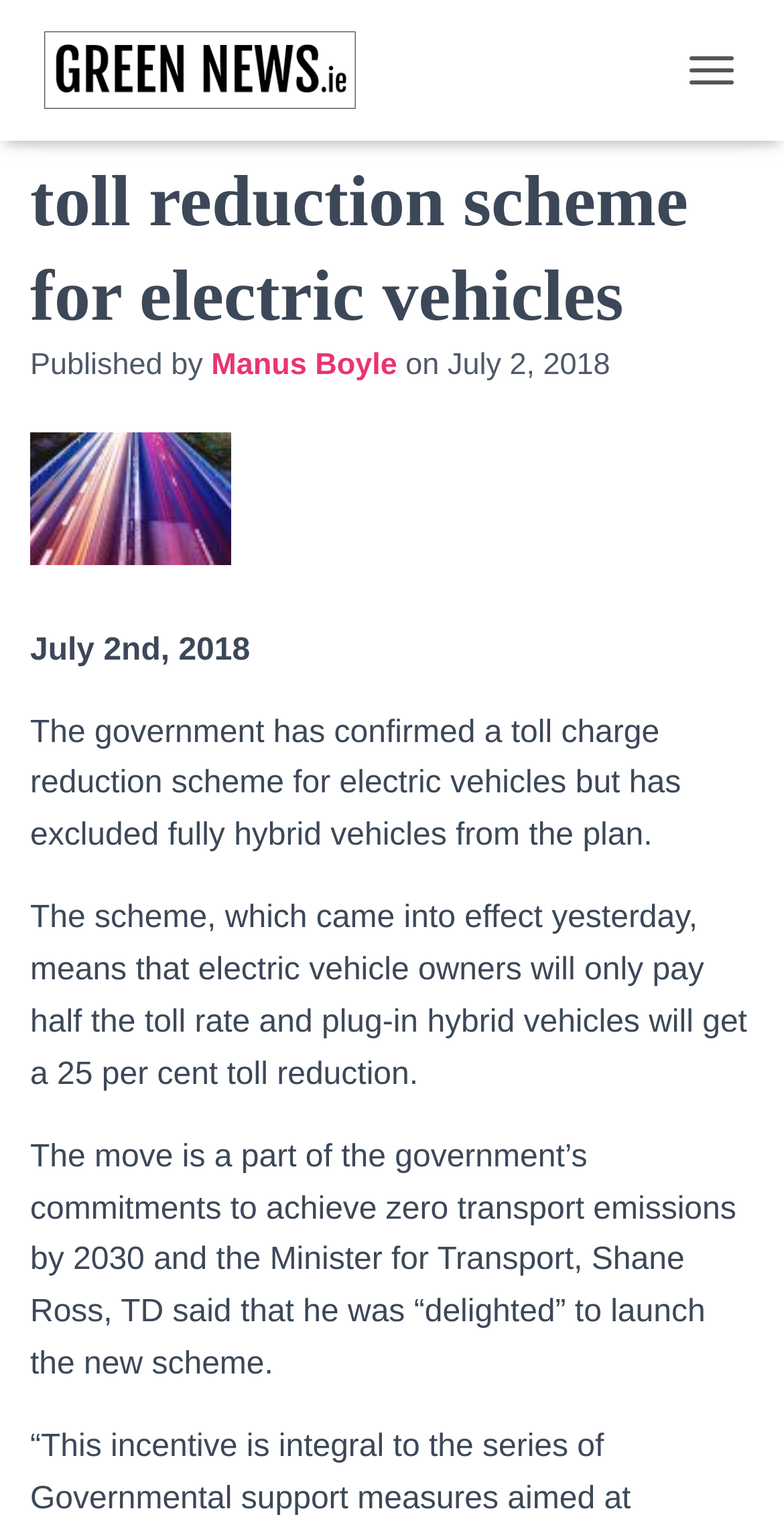Respond to the question with just a single word or phrase: 
What is the toll reduction for plug-in hybrid vehicles?

25 per cent